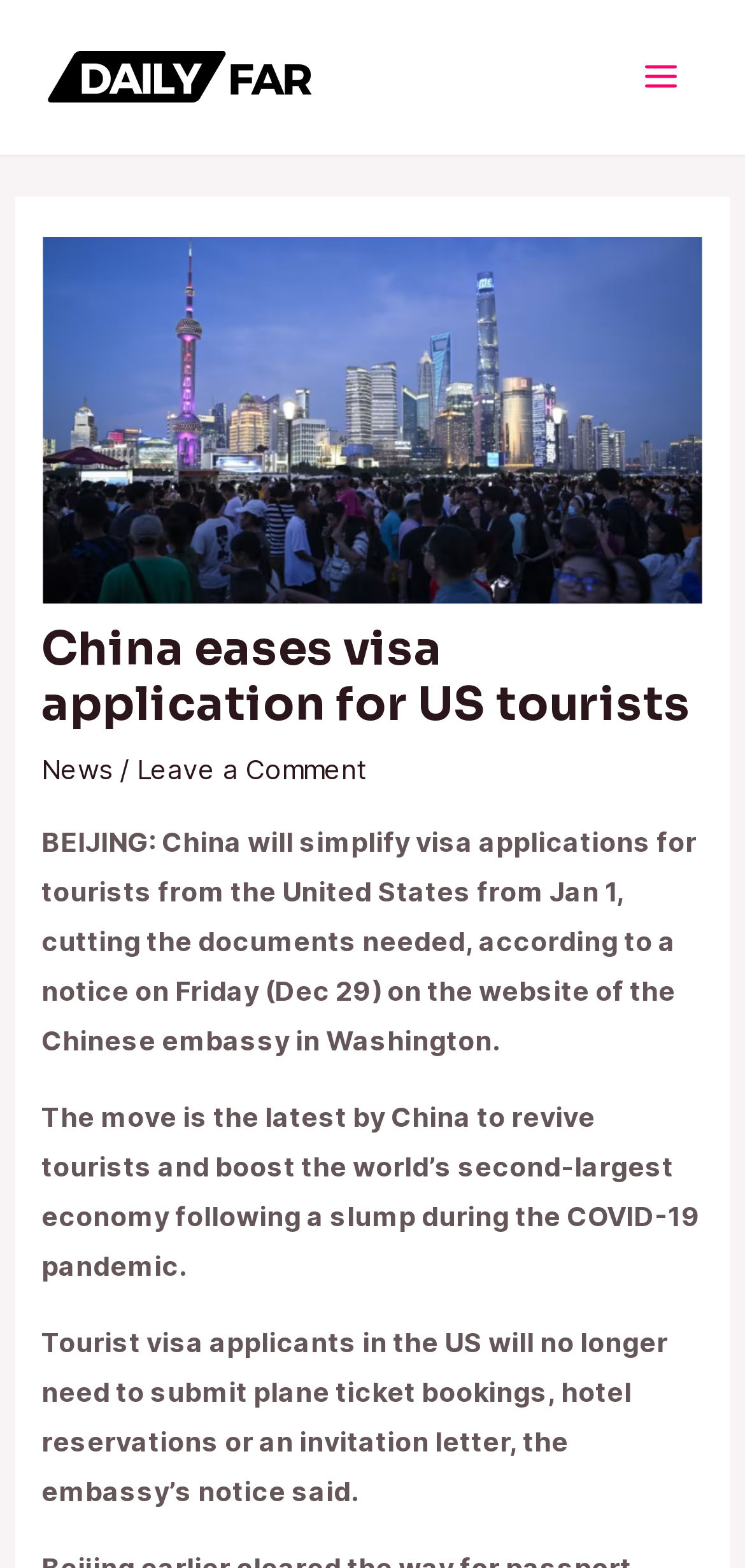Provide a thorough summary of the webpage.

The webpage appears to be a news article from DailyFar, a 24/7 news update website. At the top left corner, there is a link to the website's homepage, accompanied by an image with the same name. On the top right corner, there is a button labeled "Main Menu" with an image of a menu icon.

Below the top section, there is a header section that spans almost the entire width of the page. It contains an image related to the news article, a heading that reads "China eases visa application for US tourists", and a navigation section with links to "News" and "Leave a Comment".

The main content of the article is divided into three paragraphs. The first paragraph describes China's plan to simplify visa applications for US tourists, starting from January 1. The second paragraph explains the reason behind this move, which is to revive tourism and boost the economy following the COVID-19 pandemic. The third paragraph provides more details on the simplified application process, stating that applicants will no longer need to submit plane ticket bookings, hotel reservations, or an invitation letter.

At the bottom of the page, there is a section labeled "Post navigation", which likely contains links to previous and next articles.